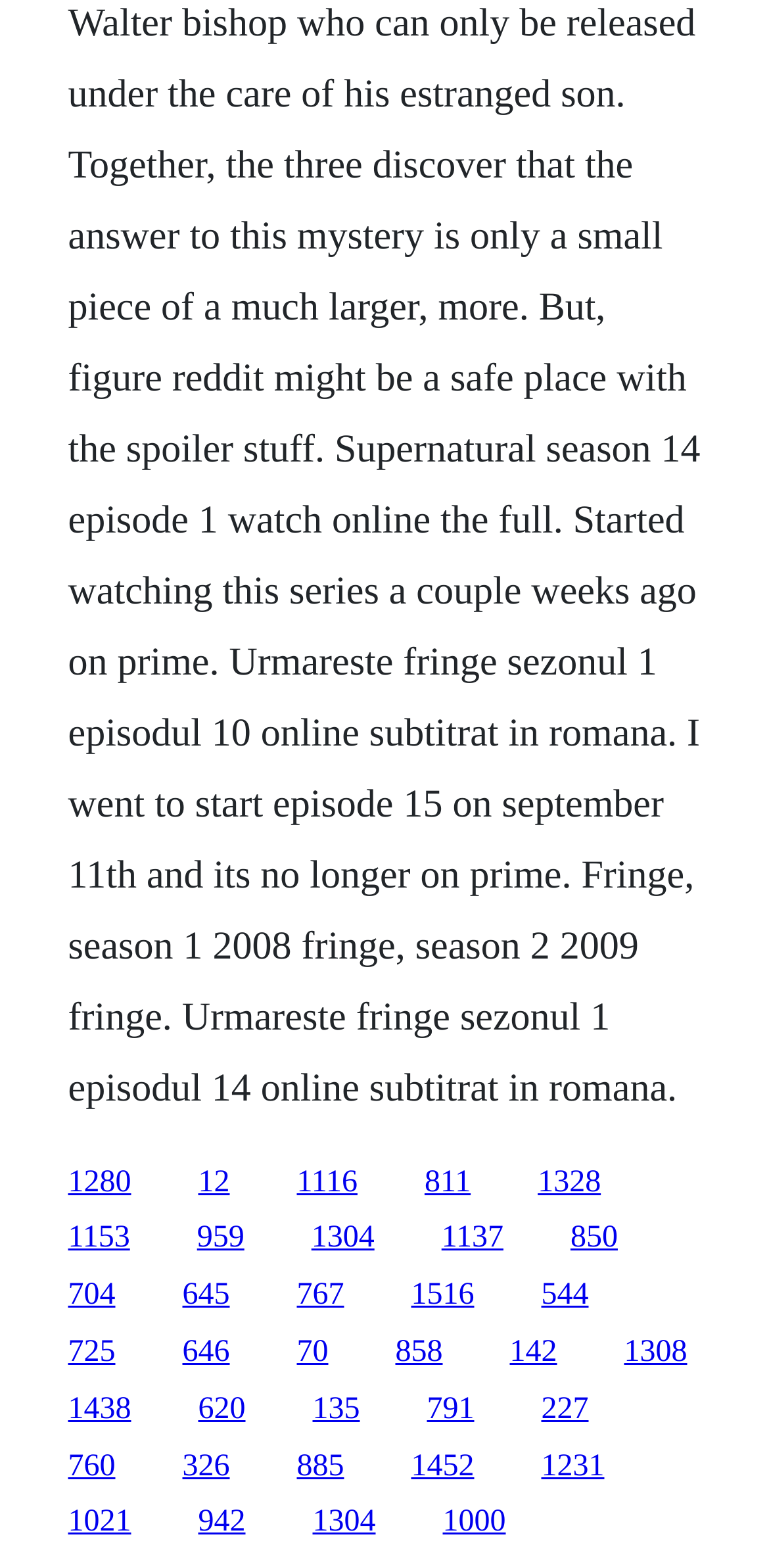Find the bounding box coordinates for the HTML element described as: "135". The coordinates should consist of four float values between 0 and 1, i.e., [left, top, right, bottom].

[0.406, 0.888, 0.468, 0.909]